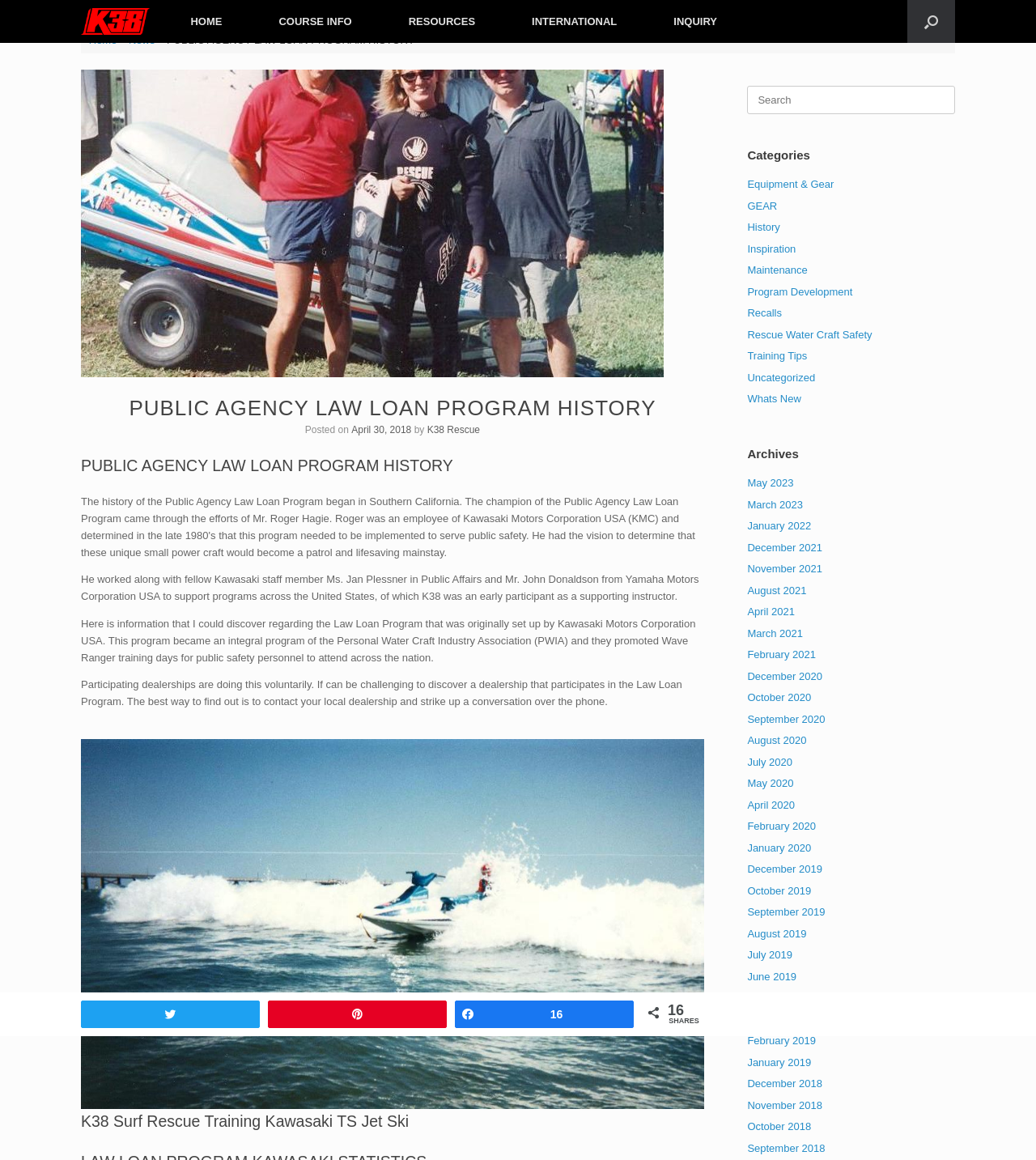Identify the bounding box coordinates for the UI element that matches this description: "August 2020".

[0.721, 0.633, 0.778, 0.643]